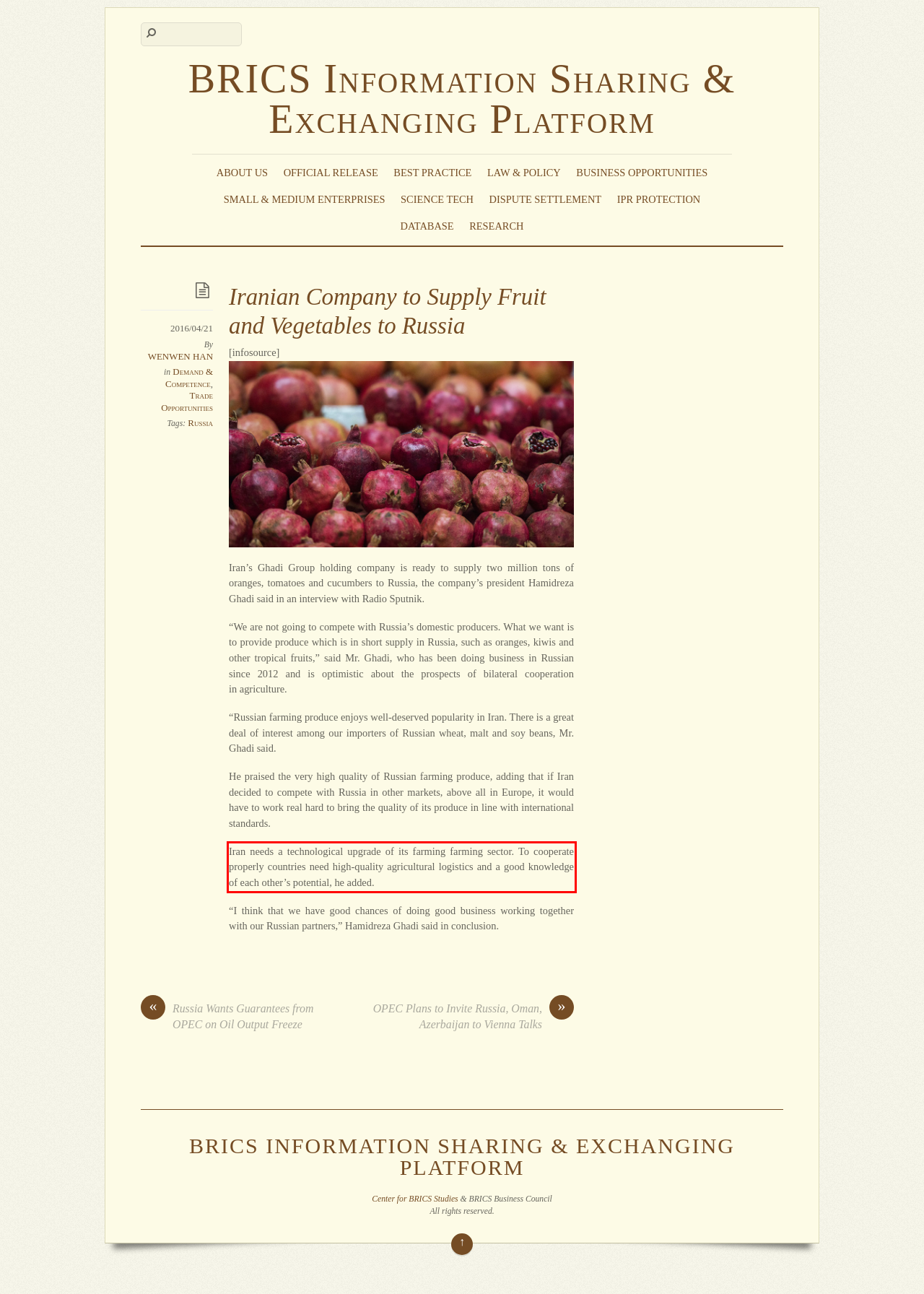Given a screenshot of a webpage, identify the red bounding box and perform OCR to recognize the text within that box.

Iran needs a technological upgrade of its farming farming sector. To cooperate properly countries need high-quality agricultural logistics and a good knowledge of each other’s potential, he added.